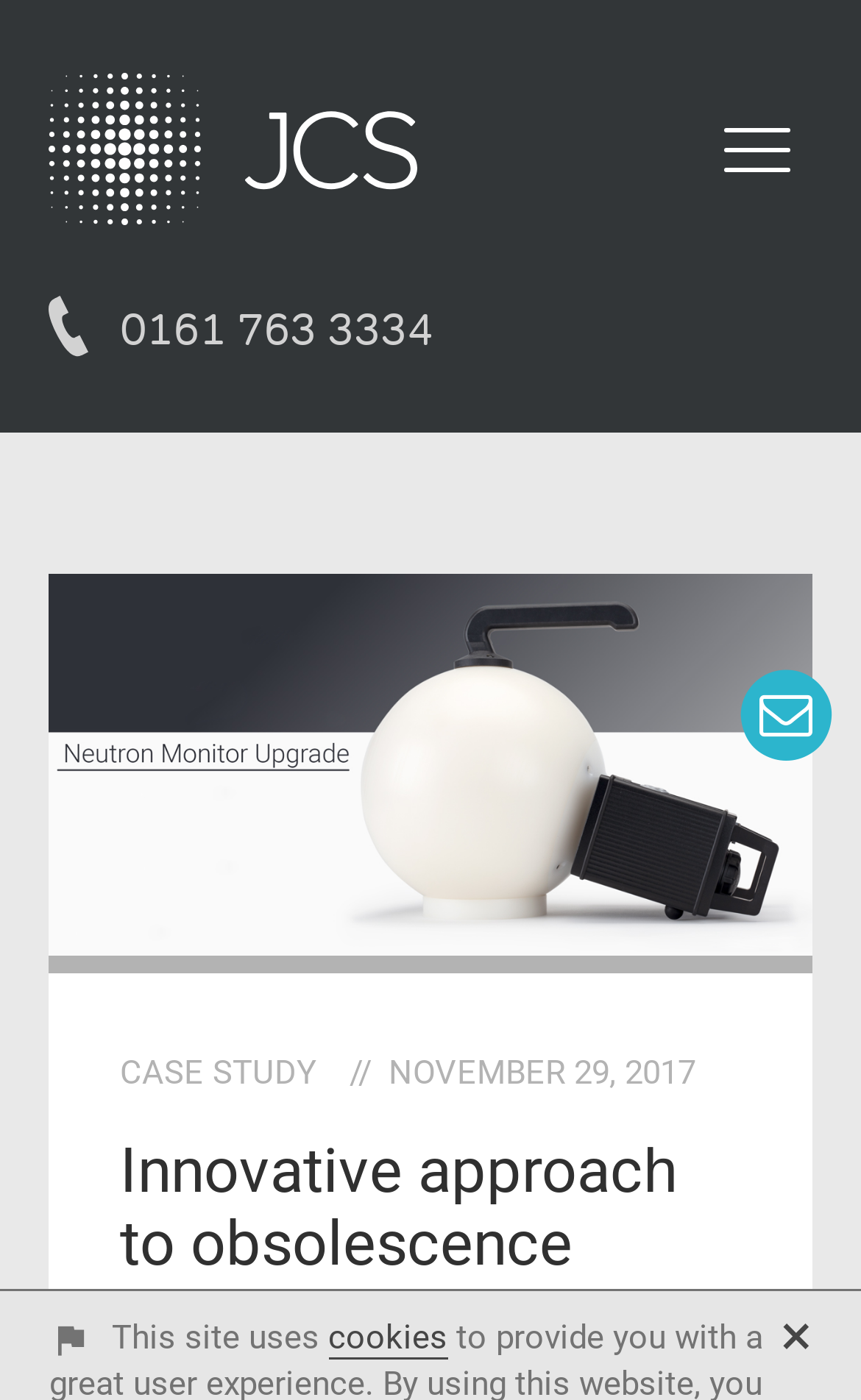Please find and generate the text of the main heading on the webpage.

JCS Nuclear Solutions